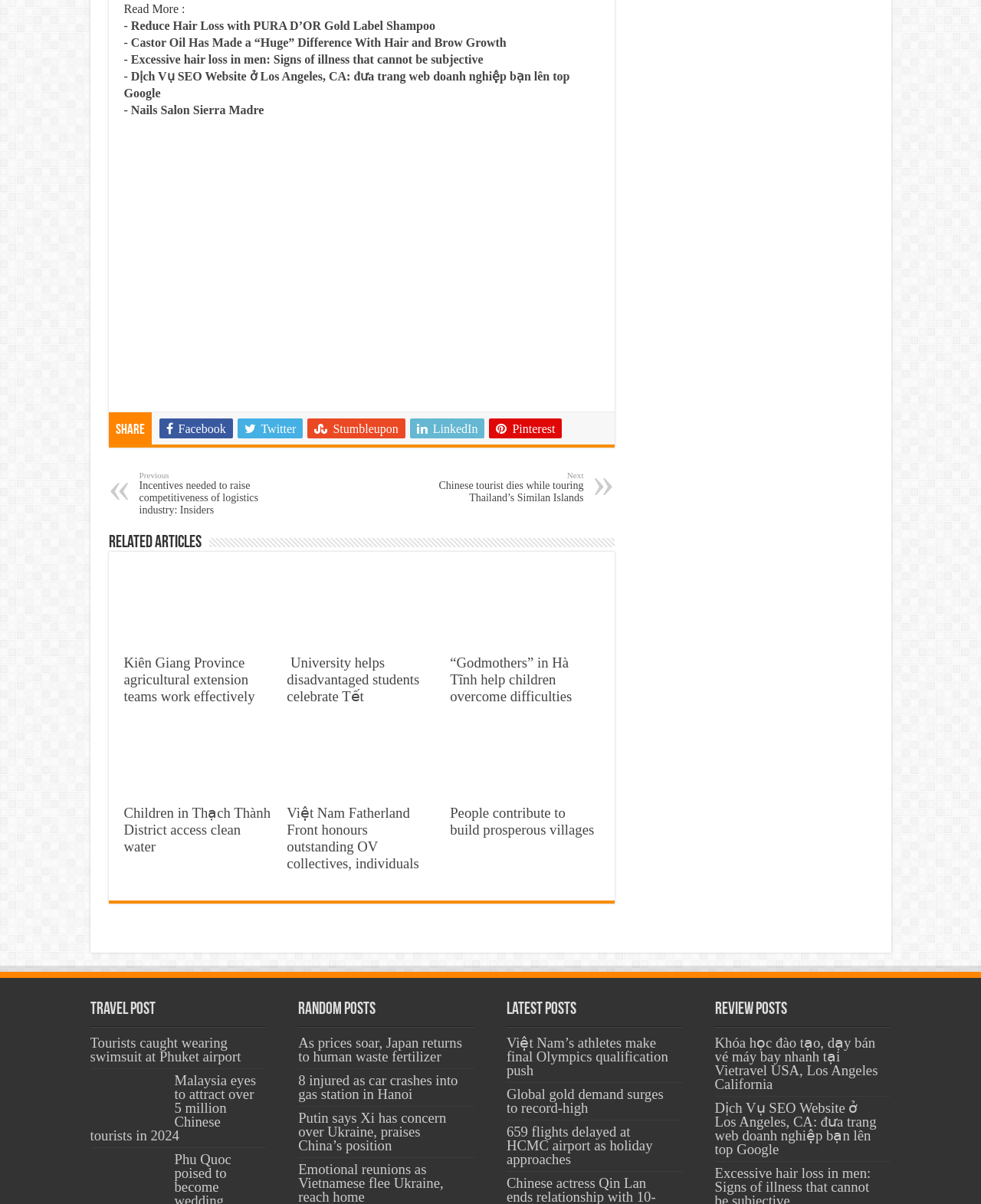What type of content is displayed in the 'Travel Post' section?
Please provide a single word or phrase as your answer based on the screenshot.

Travel-related articles